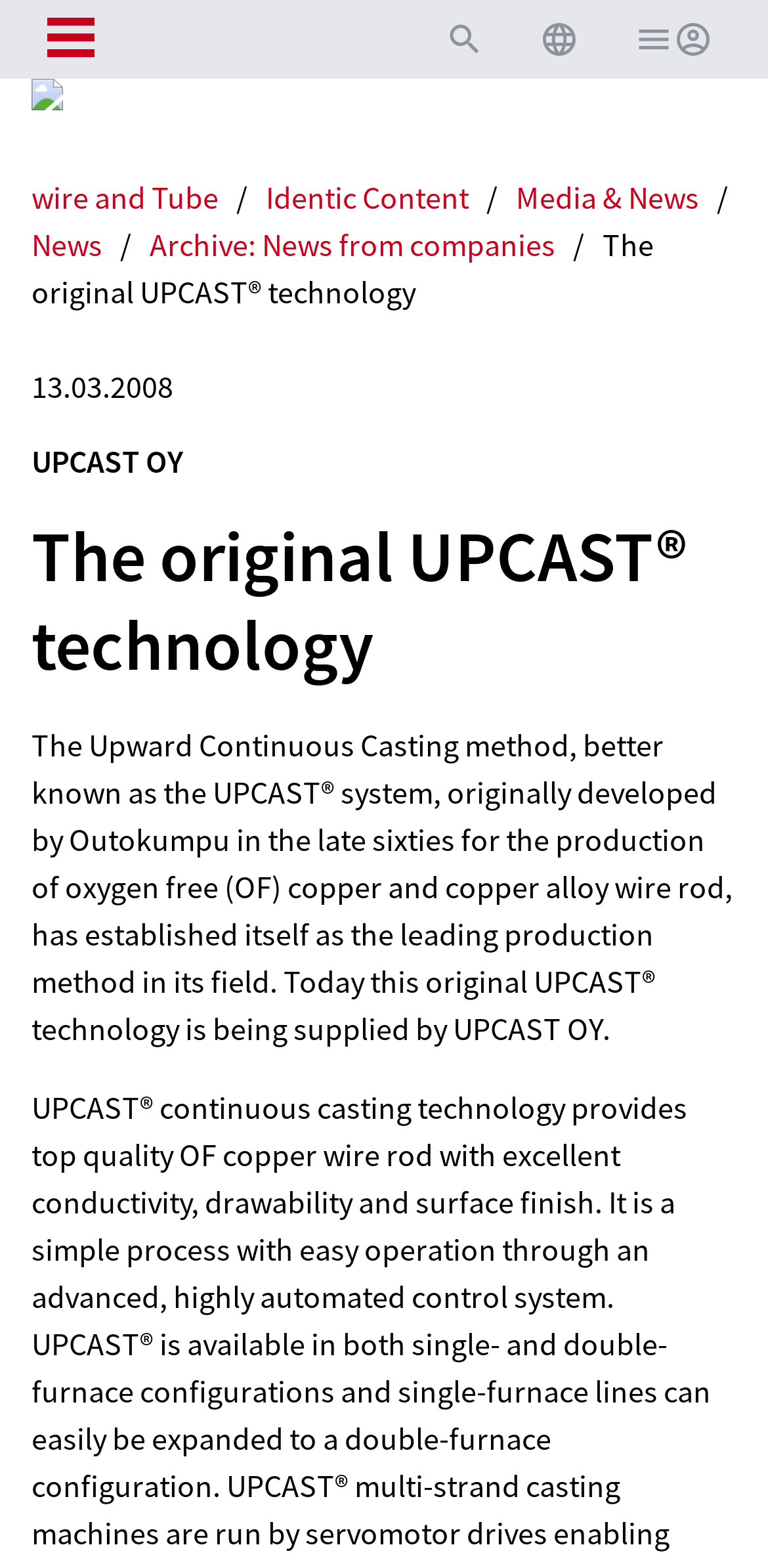Based on the element description: "Archive: News from companies", identify the bounding box coordinates for this UI element. The coordinates must be four float numbers between 0 and 1, listed as [left, top, right, bottom].

[0.195, 0.143, 0.738, 0.168]